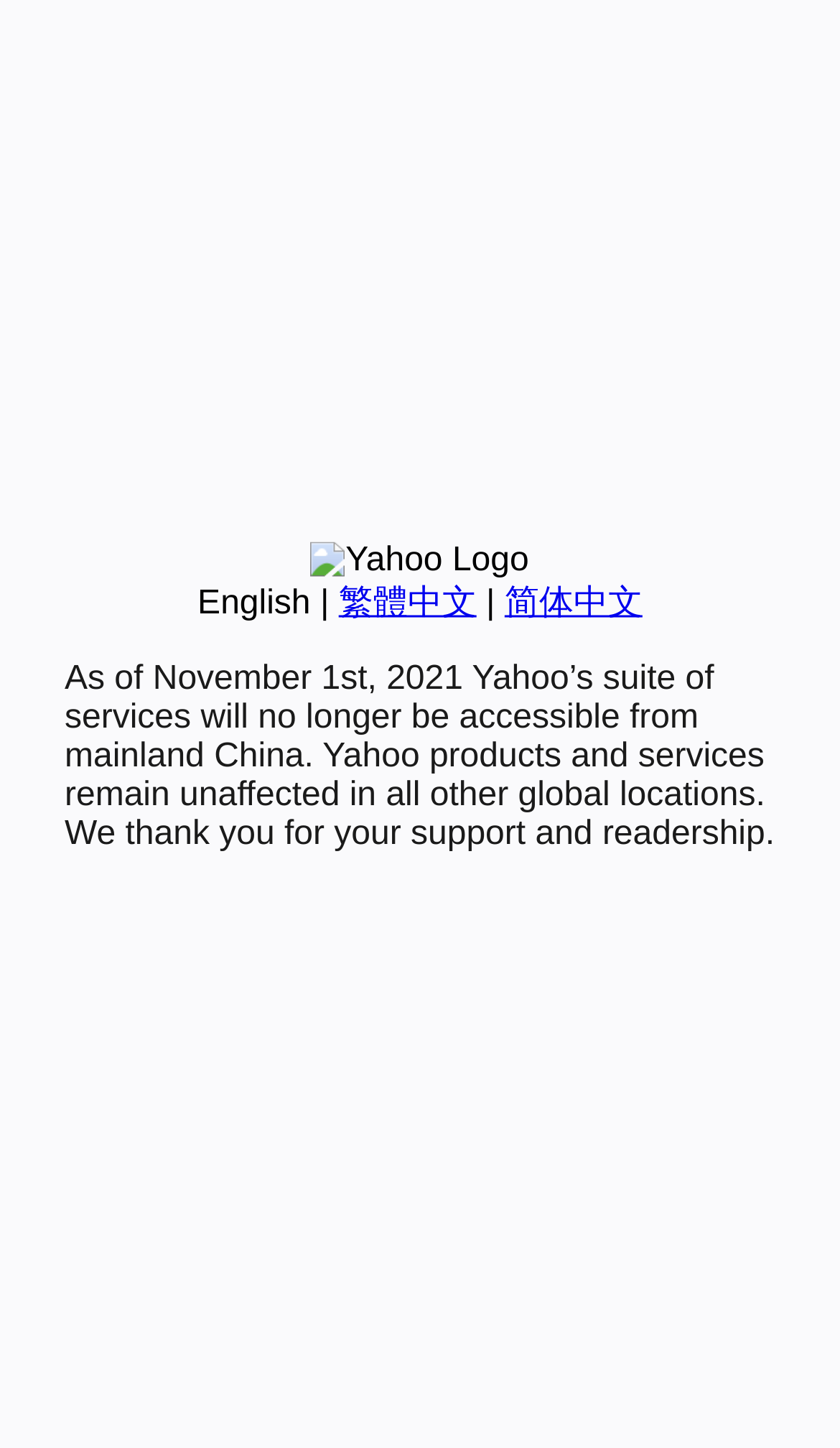Specify the bounding box coordinates (top-left x, top-left y, bottom-right x, bottom-right y) of the UI element in the screenshot that matches this description: 简体中文

[0.601, 0.404, 0.765, 0.429]